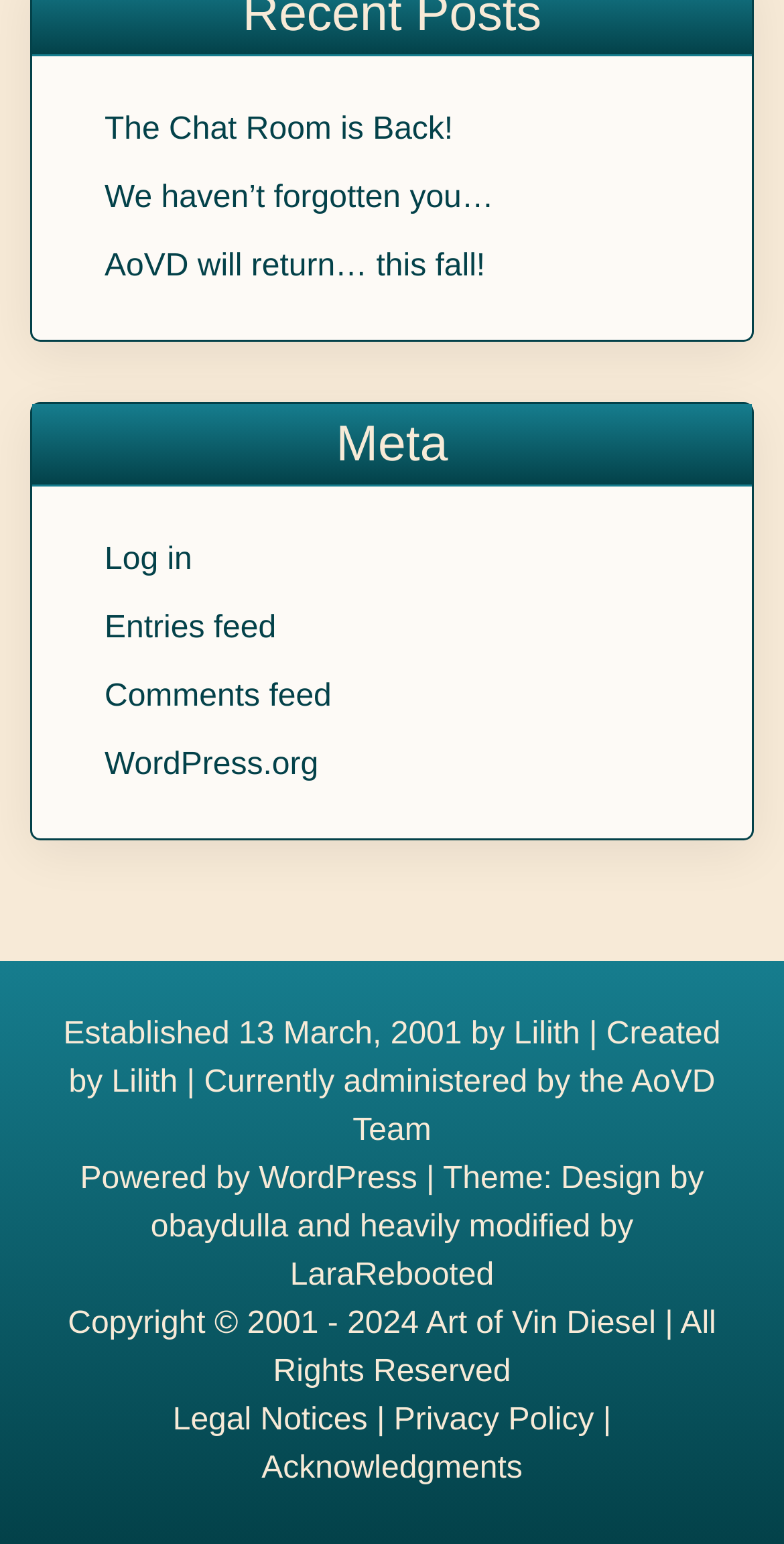Please determine the bounding box coordinates of the element to click on in order to accomplish the following task: "Visit the WordPress.org website". Ensure the coordinates are four float numbers ranging from 0 to 1, i.e., [left, top, right, bottom].

[0.133, 0.484, 0.406, 0.507]